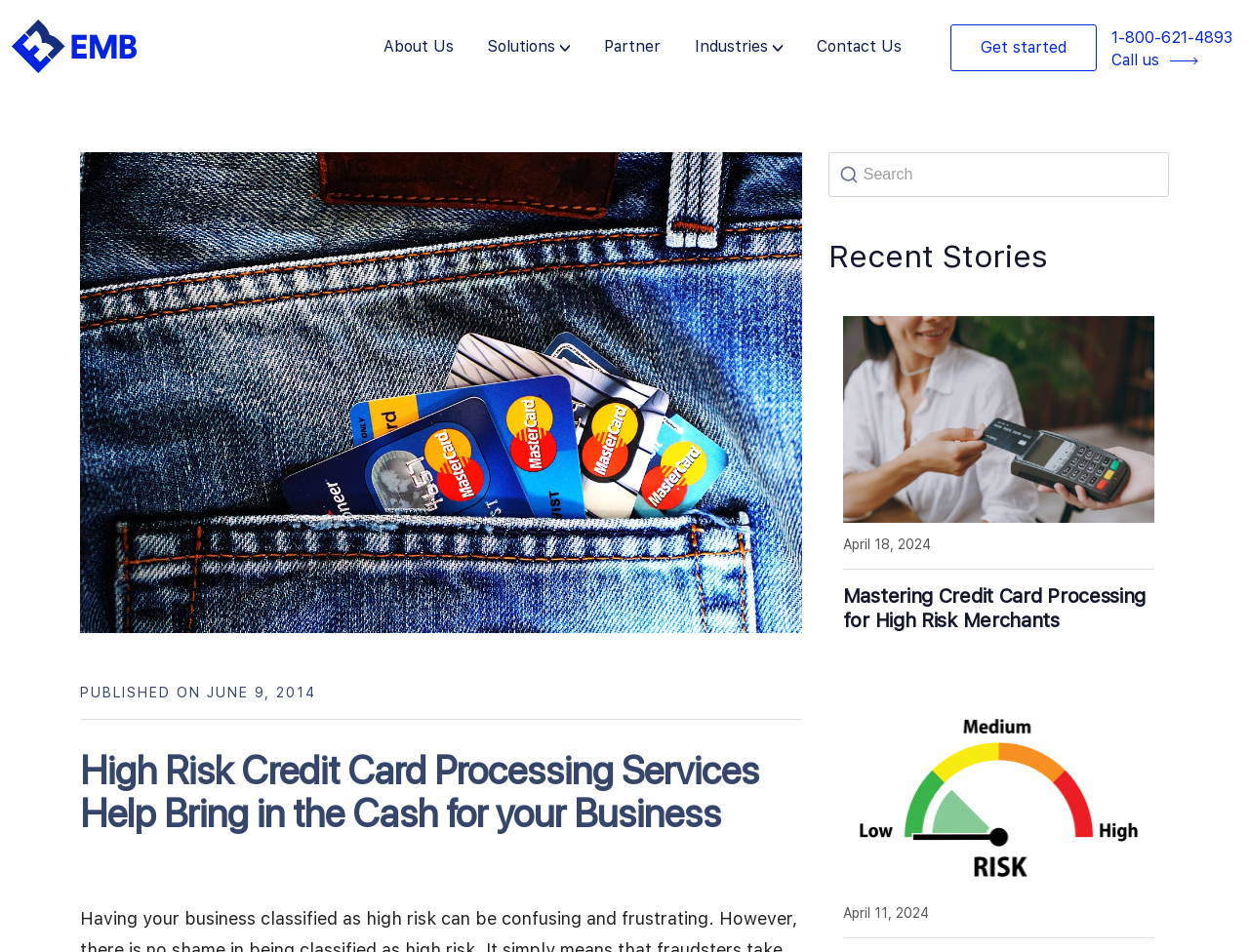What is the date of the most recent story?
Using the details from the image, give an elaborate explanation to answer the question.

I look at the 'Recent Stories' section and find the most recent story, which has a date of 'April 18, 2024'.